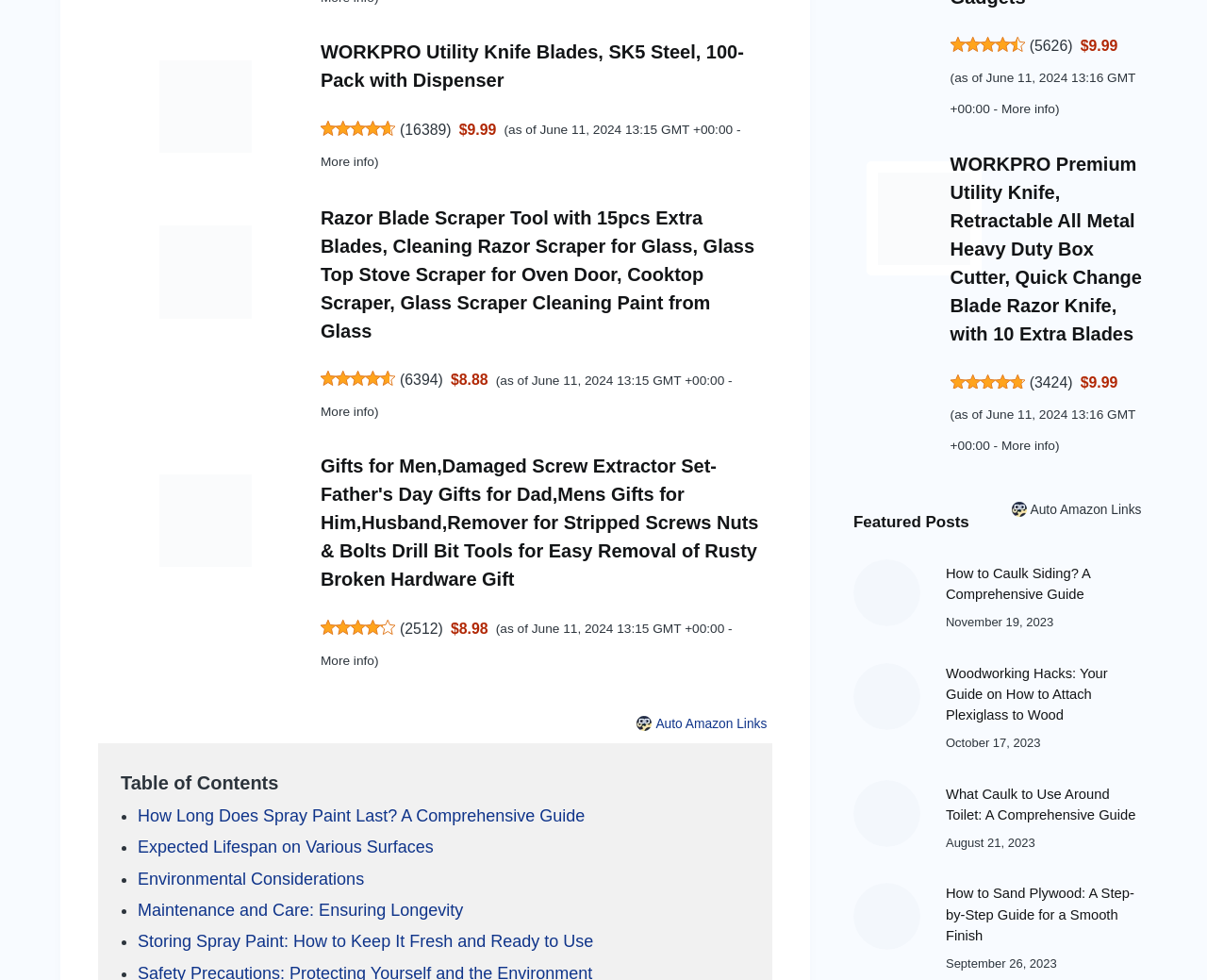Determine the bounding box coordinates for the area that should be clicked to carry out the following instruction: "Read the 'How to Caulk Siding? A Comprehensive Guide' article".

[0.784, 0.574, 0.95, 0.617]